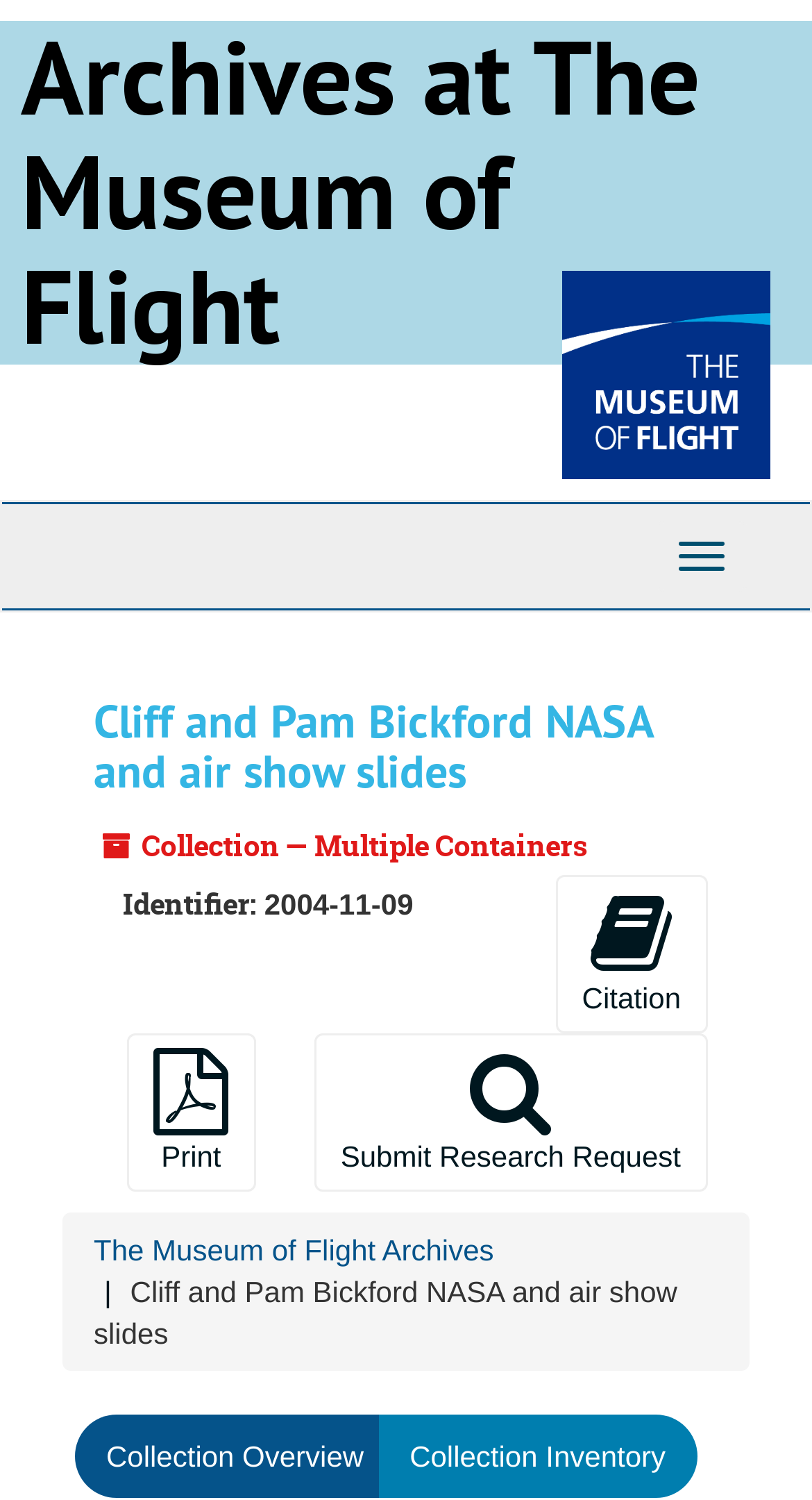What is the date of the collection?
Could you please answer the question thoroughly and with as much detail as possible?

I found the date of the collection by looking at the 'StaticText' element with the value '2004-11-09' which is a sibling of the 'Identifier:' label.